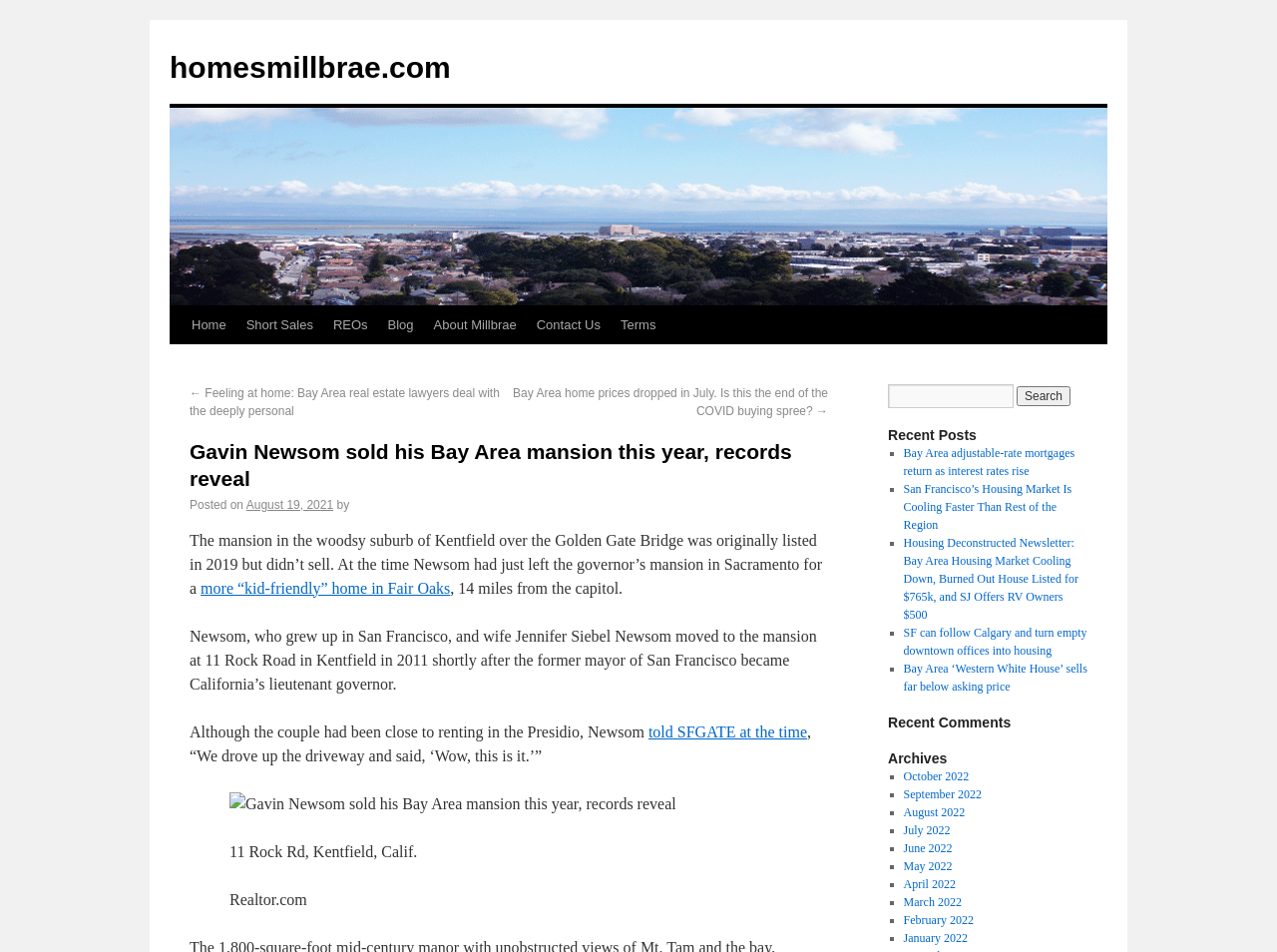What is the address of the mansion mentioned in the article?
Examine the image and provide an in-depth answer to the question.

The article provides a figure with a caption that mentions the address of the mansion as 11 Rock Road, Kentfield, Calif.